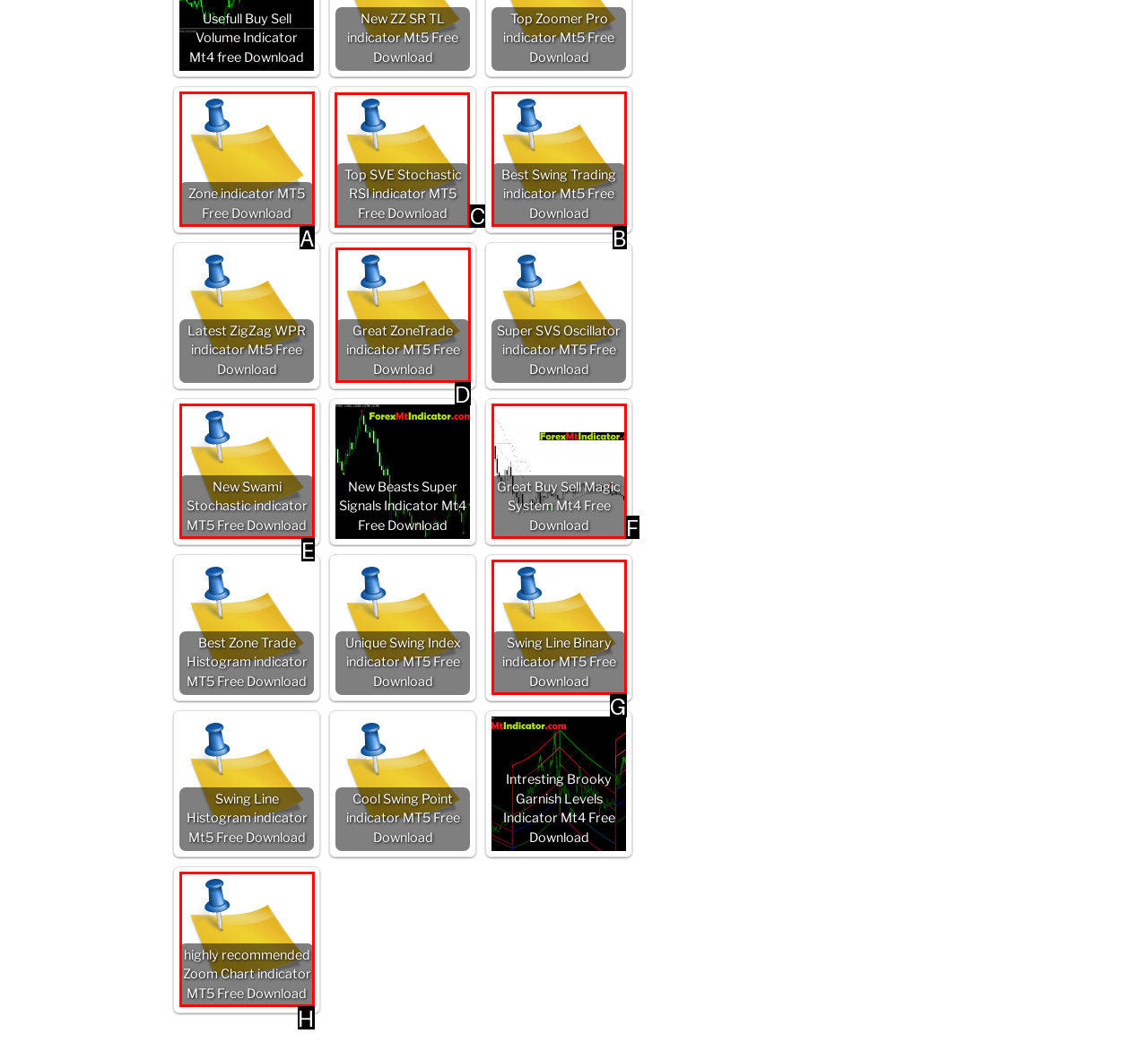Determine the right option to click to perform this task: Get Top SVE Stochastic RSI indicator MT5
Answer with the correct letter from the given choices directly.

C